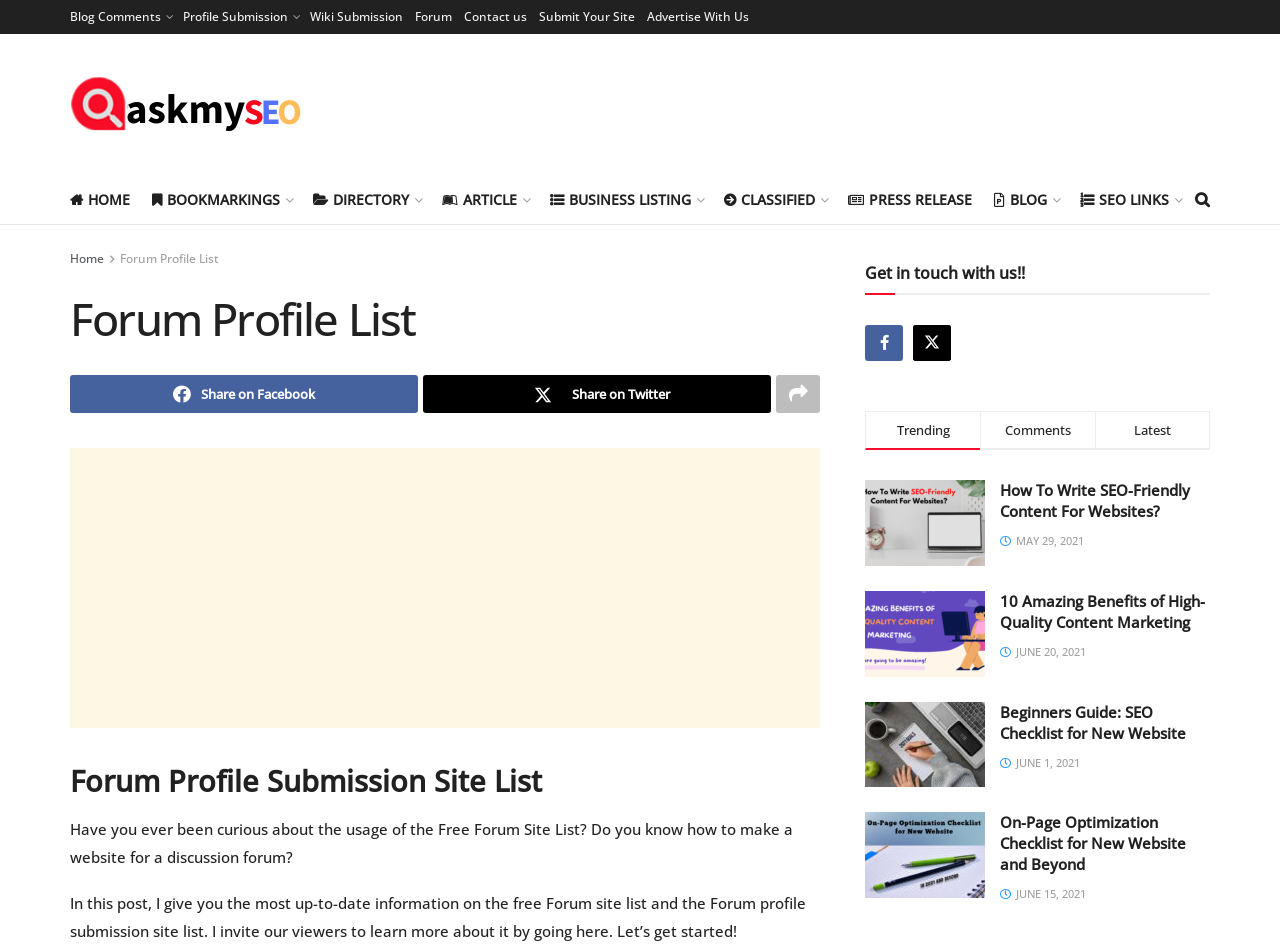Please locate the bounding box coordinates of the element that should be clicked to complete the given instruction: "Read the article 'How To Write SEO-Friendly Content For Websites?'".

[0.676, 0.507, 0.77, 0.597]